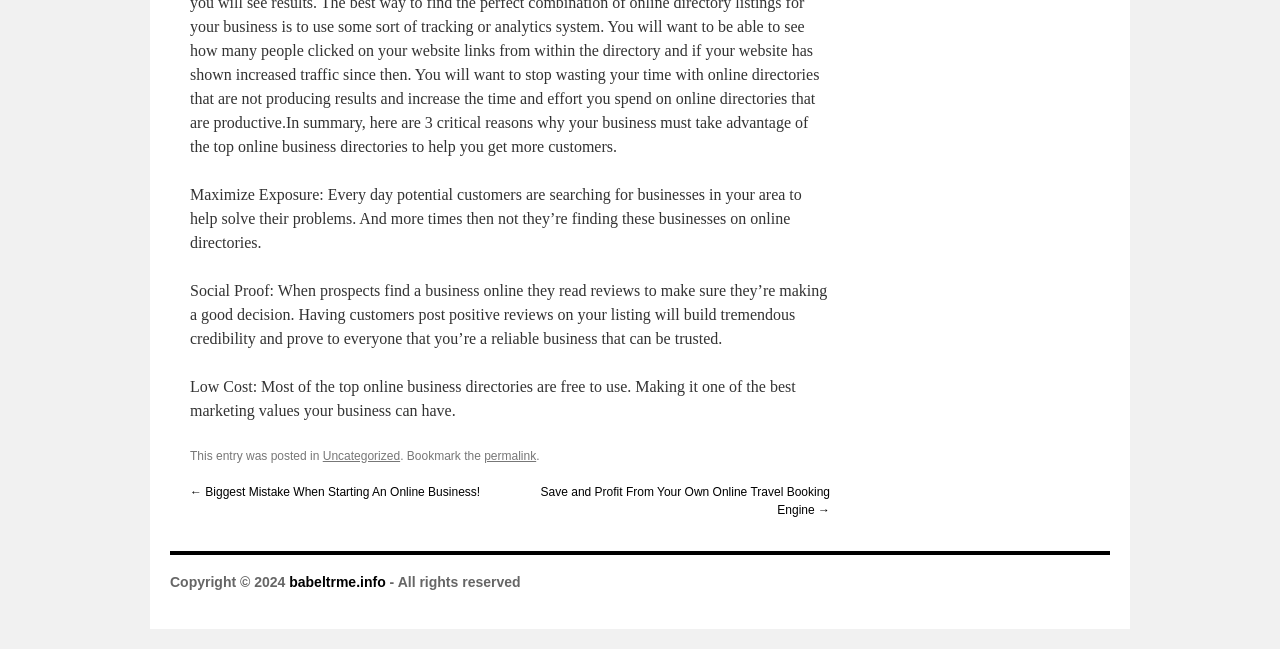Please provide a comprehensive answer to the question based on the screenshot: What is the main topic of the webpage?

The webpage discusses the importance of online business directories, highlighting their benefits such as maximizing exposure, social proof, and low cost. The text suggests that these directories can help businesses gain credibility and attract customers.